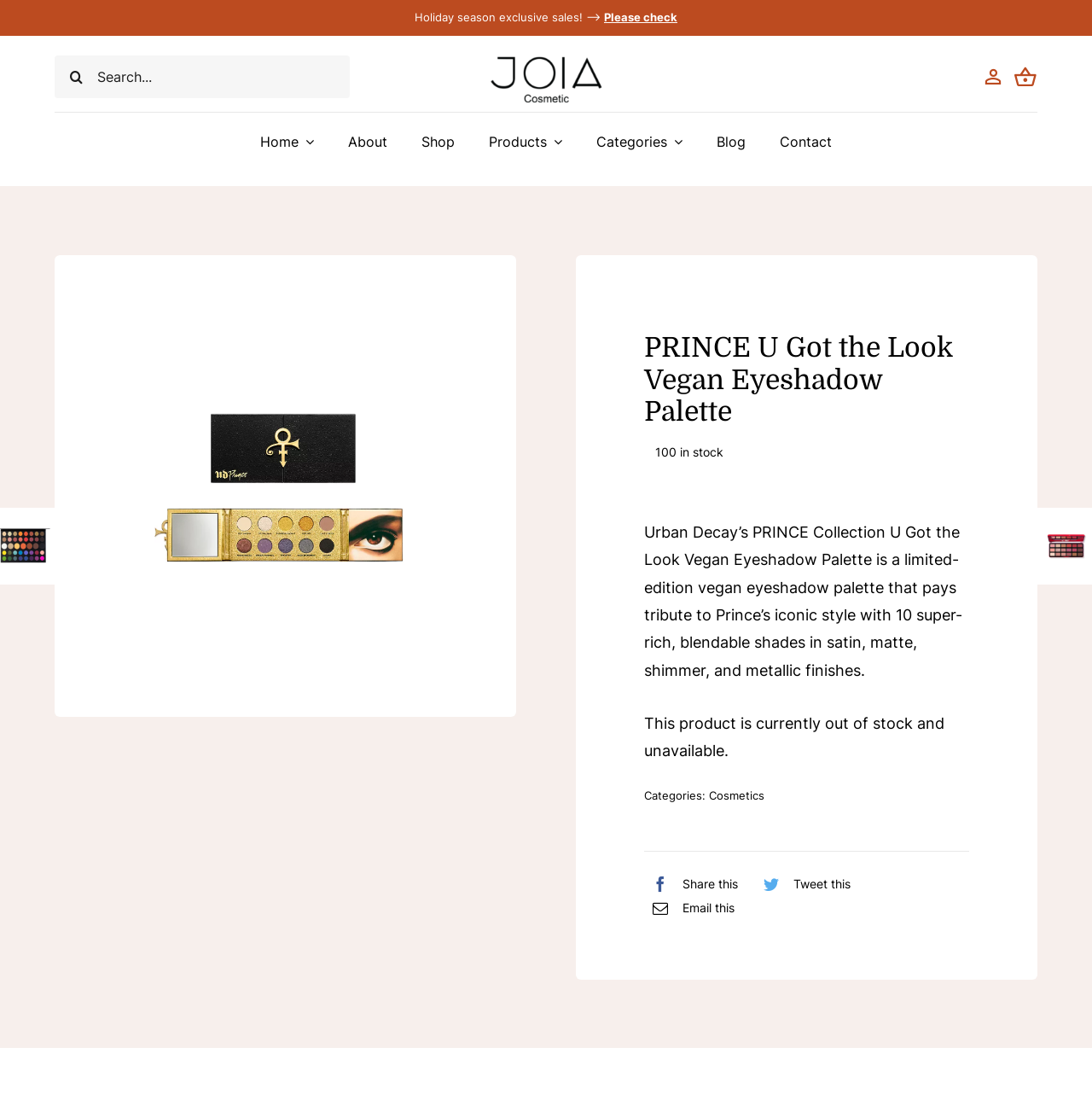Find the bounding box coordinates of the area to click in order to follow the instruction: "Search for products".

[0.05, 0.05, 0.32, 0.089]